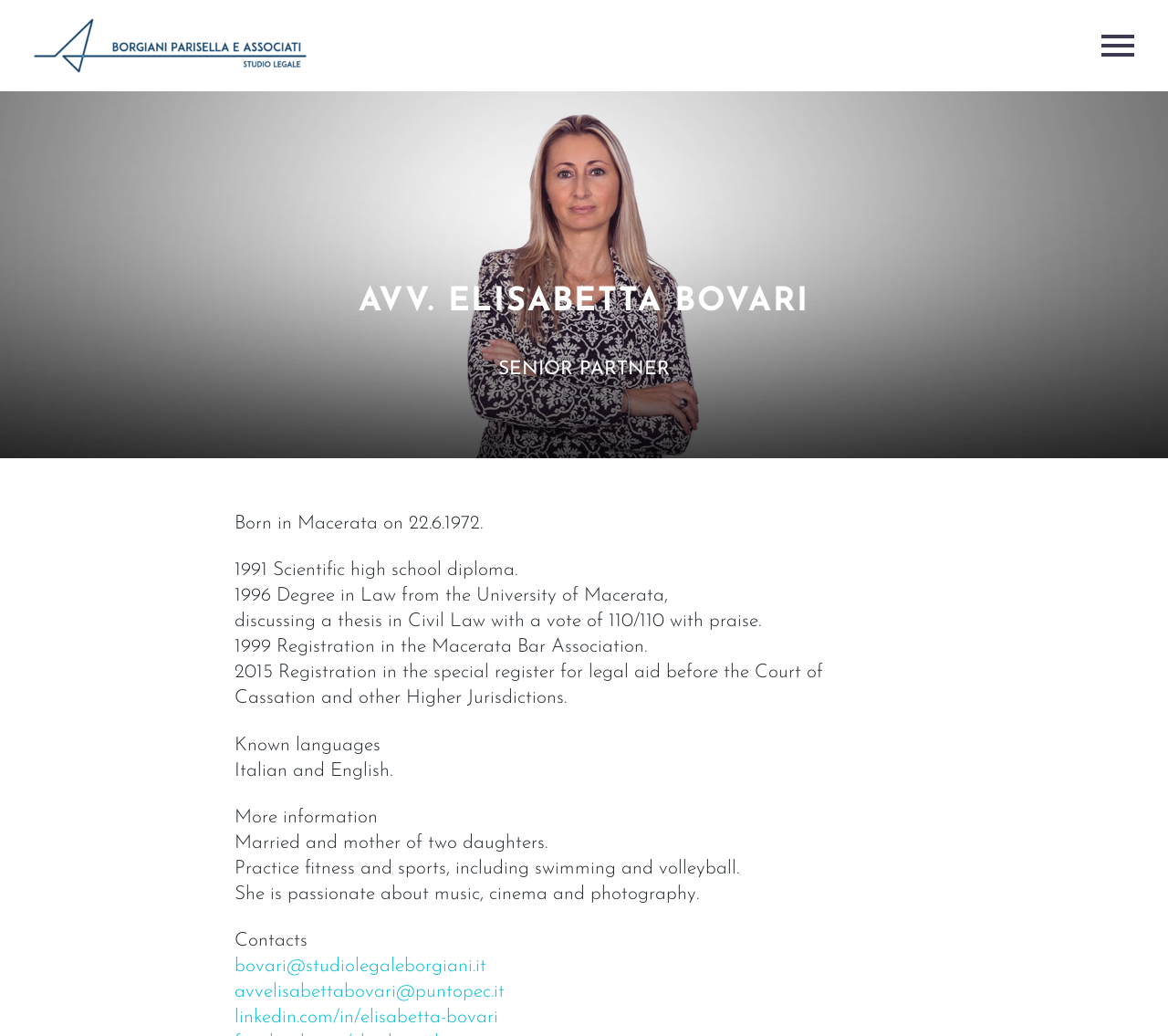Give the bounding box coordinates for the element described by: "avvelisabettabovari@puntopec.it".

[0.201, 0.948, 0.432, 0.966]